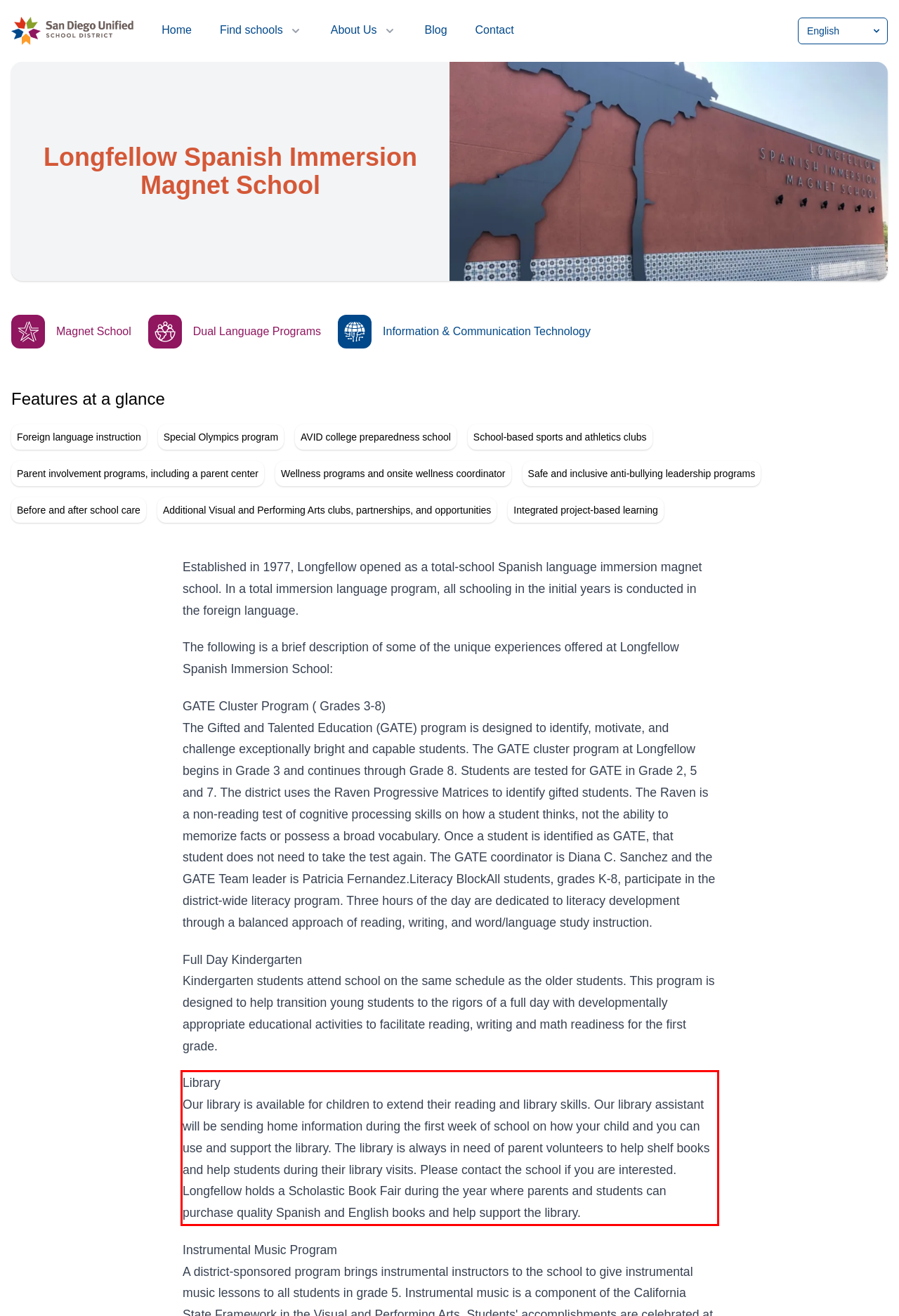Analyze the screenshot of the webpage that features a red bounding box and recognize the text content enclosed within this red bounding box.

Library Our library is available for children to extend their reading and library skills. Our library assistant will be sending home information during the first week of school on how your child and you can use and support the library. The library is always in need of parent volunteers to help shelf books and help students during their library visits. Please contact the school if you are interested. Longfellow holds a Scholastic Book Fair during the year where parents and students can purchase quality Spanish and English books and help support the library.